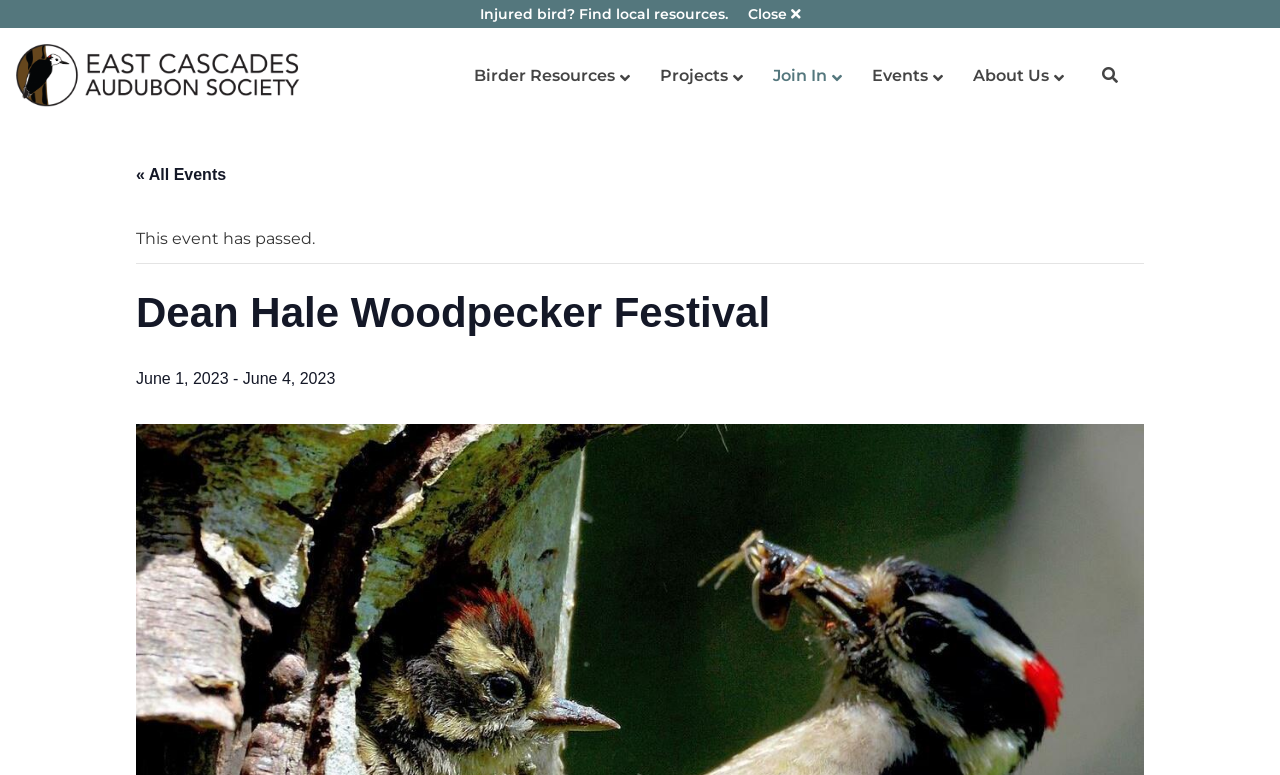Specify the bounding box coordinates for the region that must be clicked to perform the given instruction: "Visit East Cascades Audubon Society".

[0.012, 0.057, 0.235, 0.138]